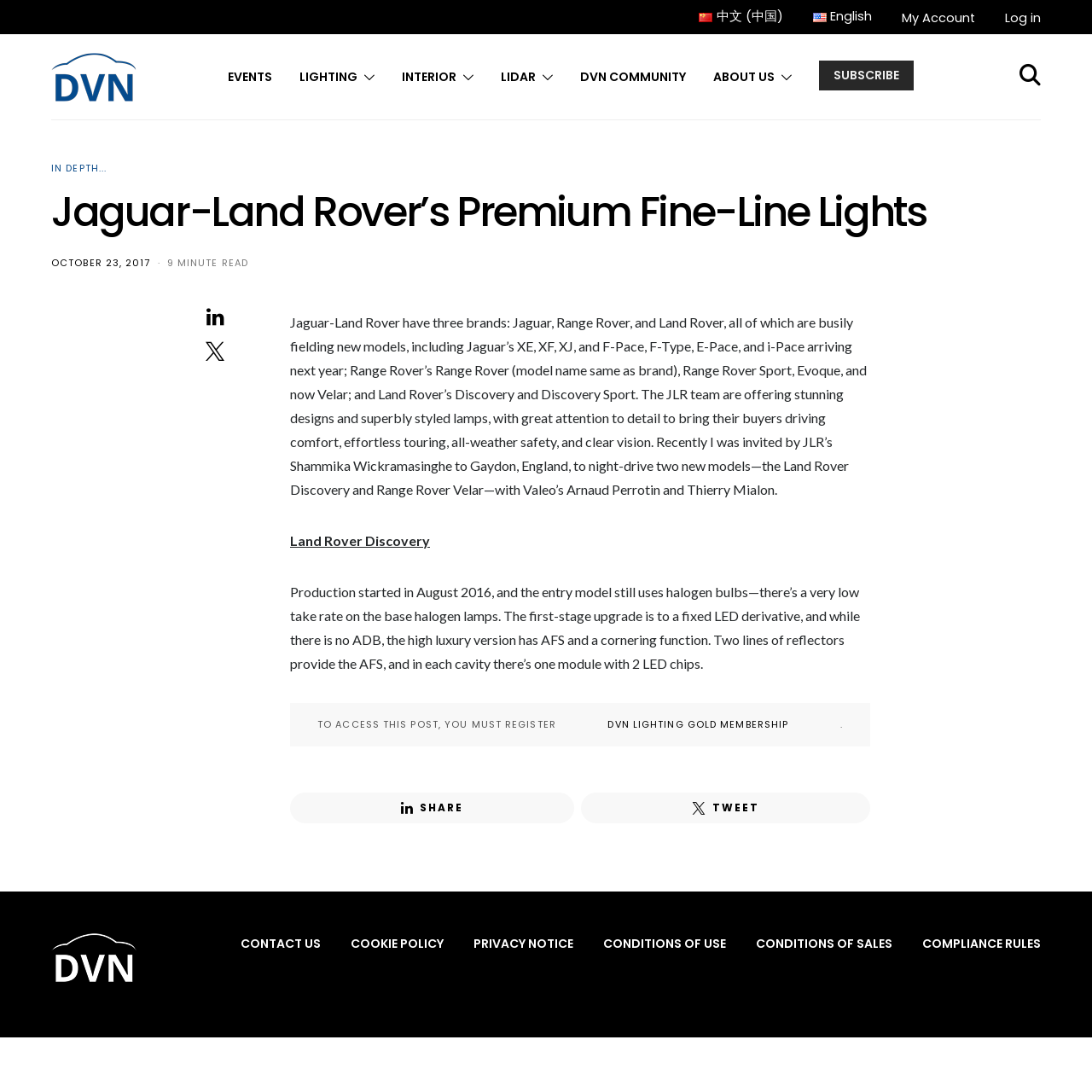What is the purpose of the 'DVN COMMUNITY' link?
Based on the screenshot, provide a one-word or short-phrase response.

To access community content